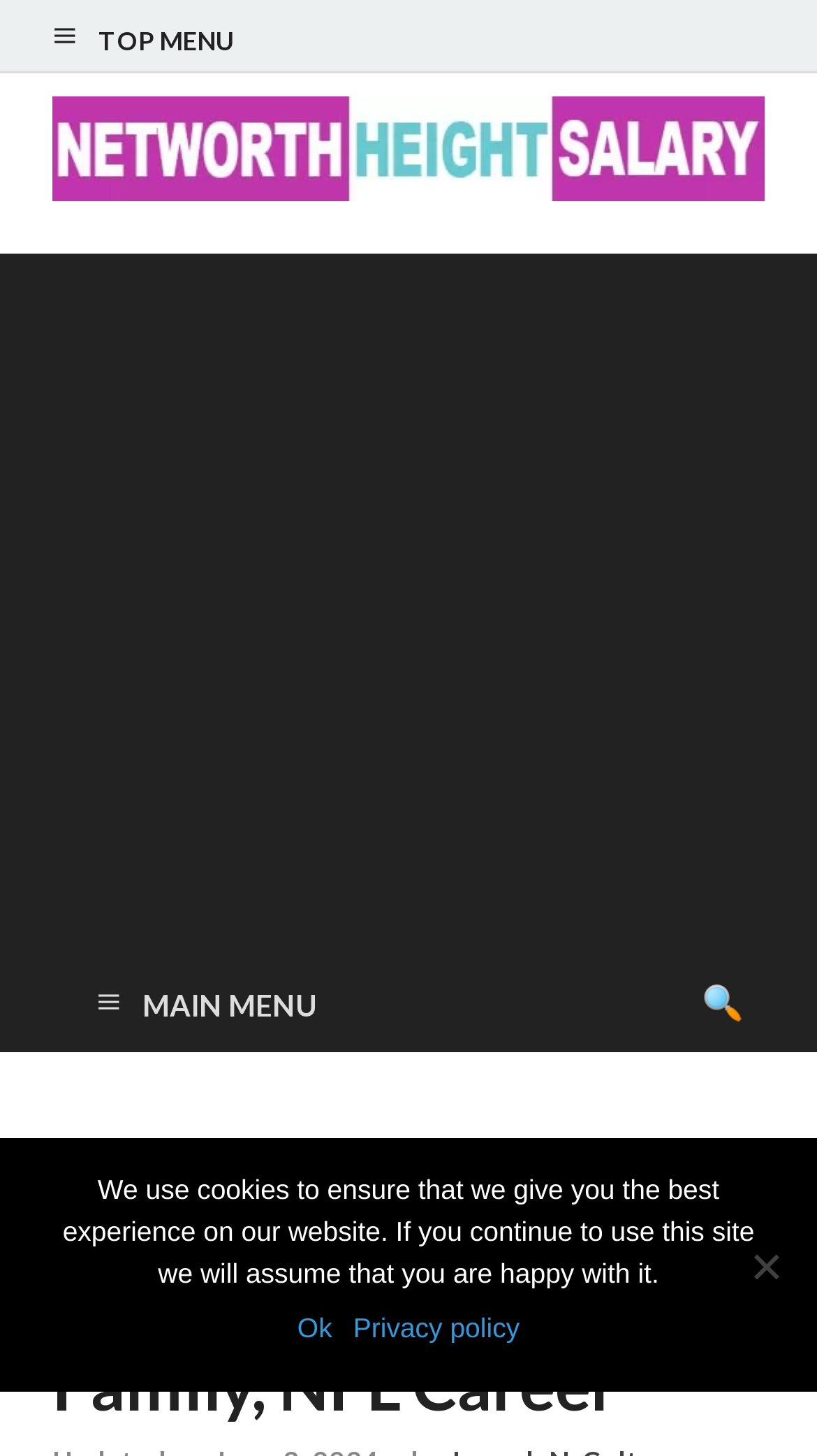Identify the bounding box coordinates for the element you need to click to achieve the following task: "Visit the Networth Height Salary page". The coordinates must be four float values ranging from 0 to 1, formatted as [left, top, right, bottom].

[0.064, 0.116, 0.936, 0.143]